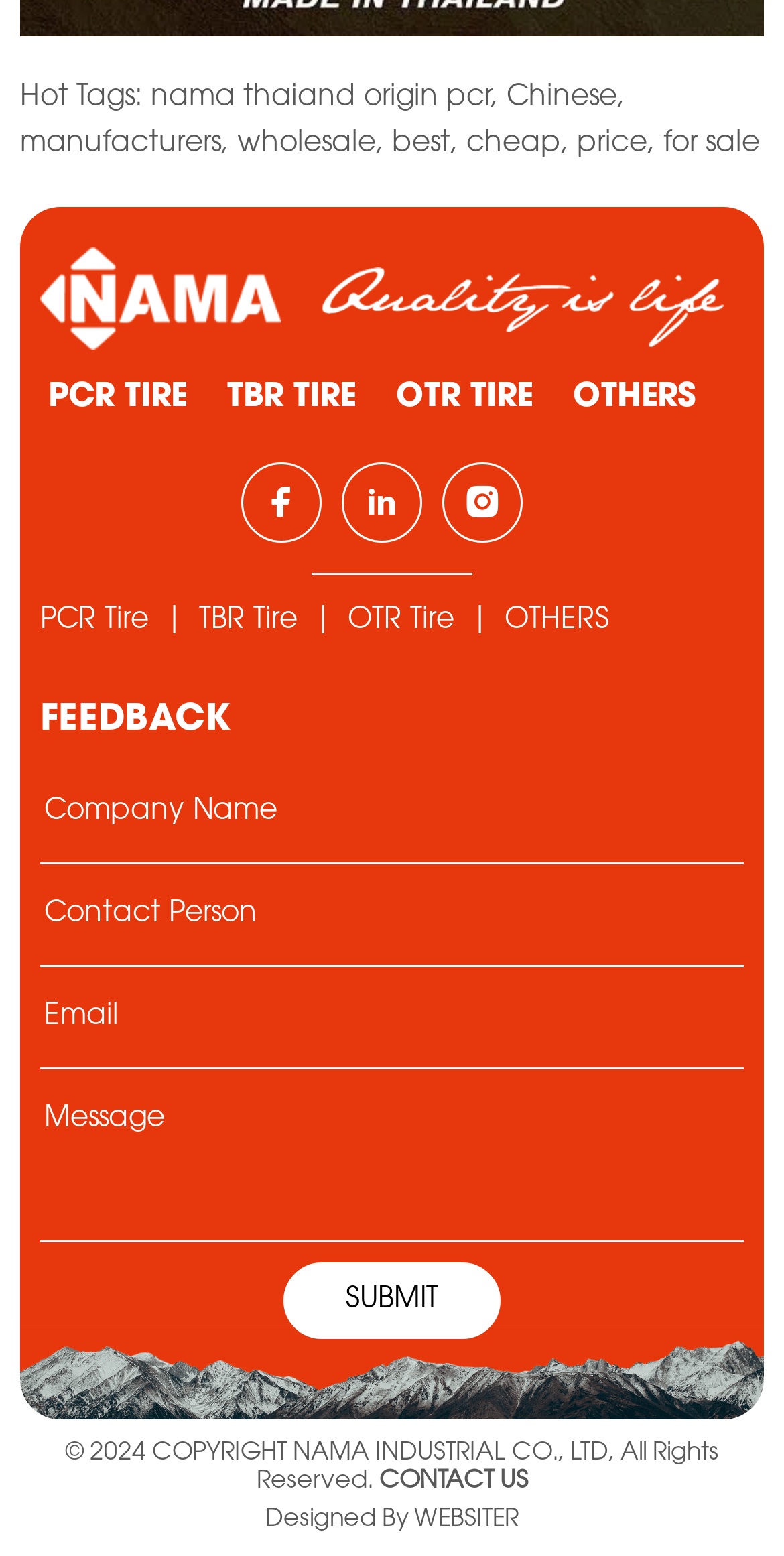Respond to the following question using a concise word or phrase: 
What is the year of copyright mentioned on the webpage?

2024